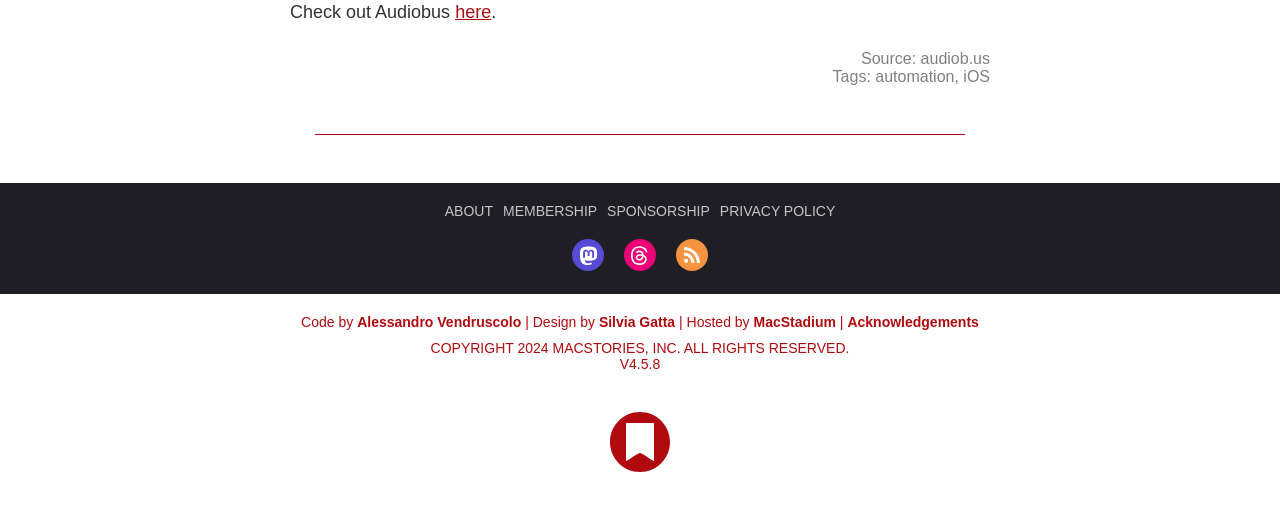Determine the bounding box for the described UI element: "MEMBERSHIP".

[0.393, 0.395, 0.466, 0.426]